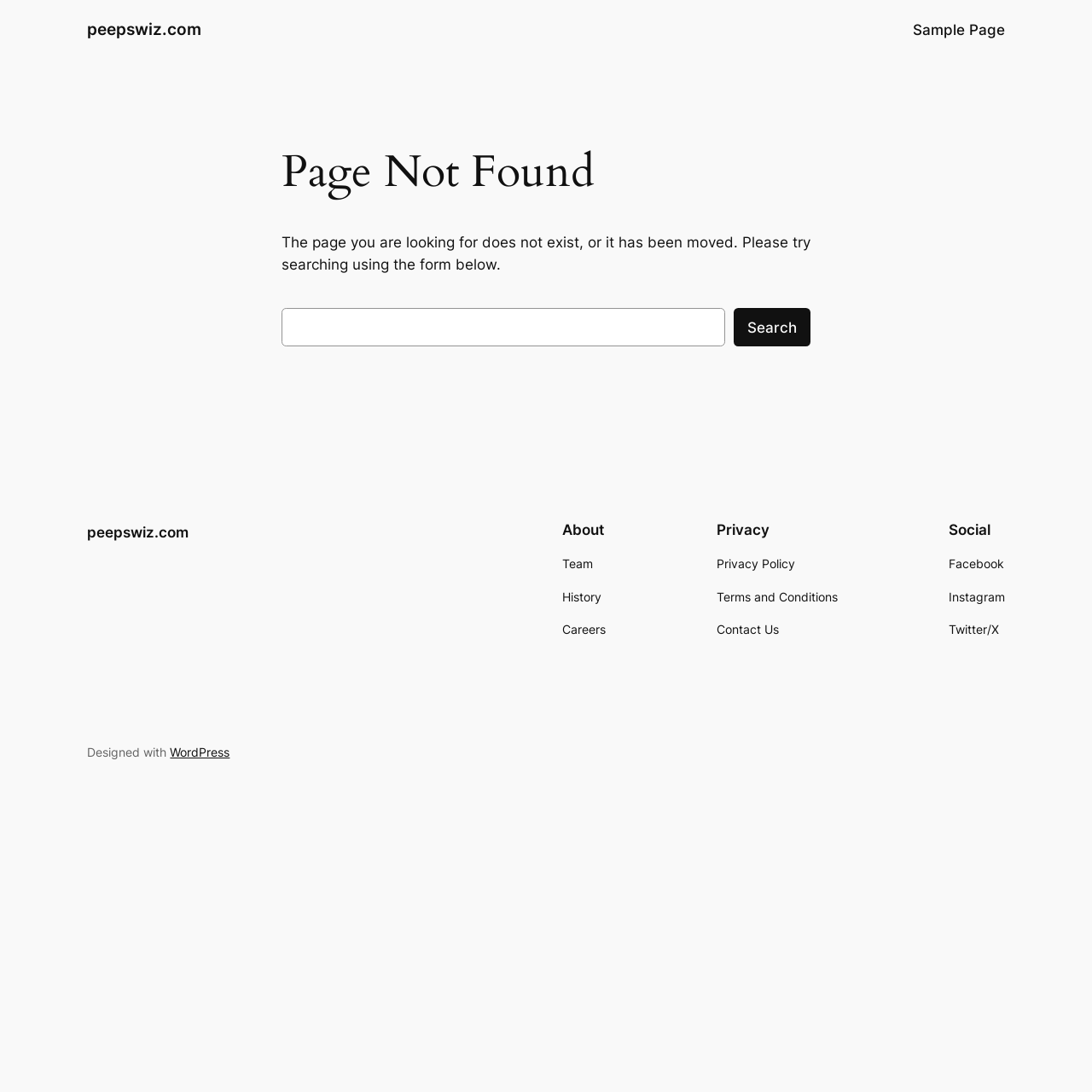Answer the question in one word or a short phrase:
What is the category of the 'About' link?

Navigation